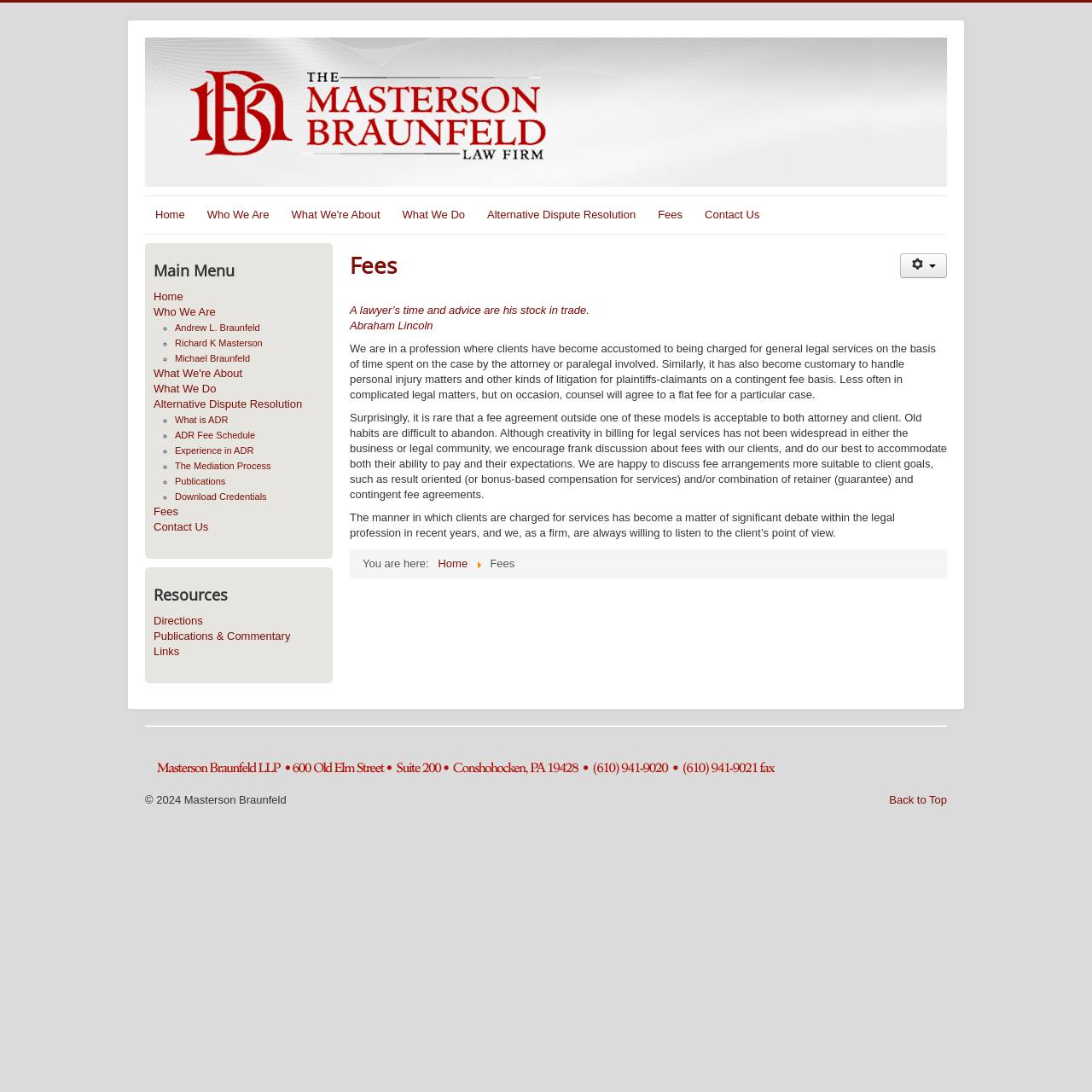Using the element description: "Richard K Masterson", determine the bounding box coordinates for the specified UI element. The coordinates should be four float numbers between 0 and 1, [left, top, right, bottom].

[0.16, 0.309, 0.24, 0.319]